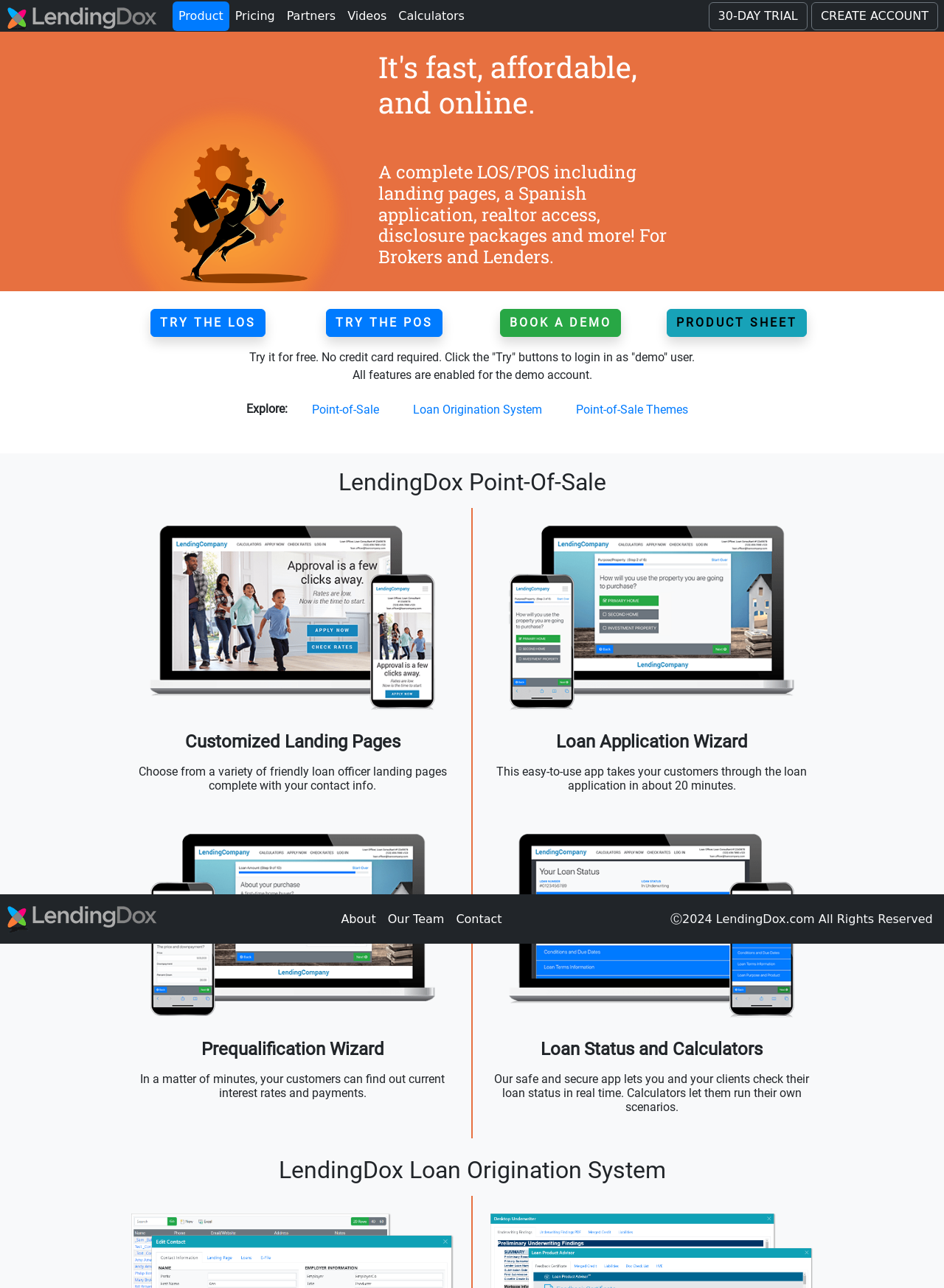Give the bounding box coordinates for this UI element: "Point-of-Sale Themes". The coordinates should be four float numbers between 0 and 1, arranged as [left, top, right, bottom].

[0.6, 0.307, 0.739, 0.329]